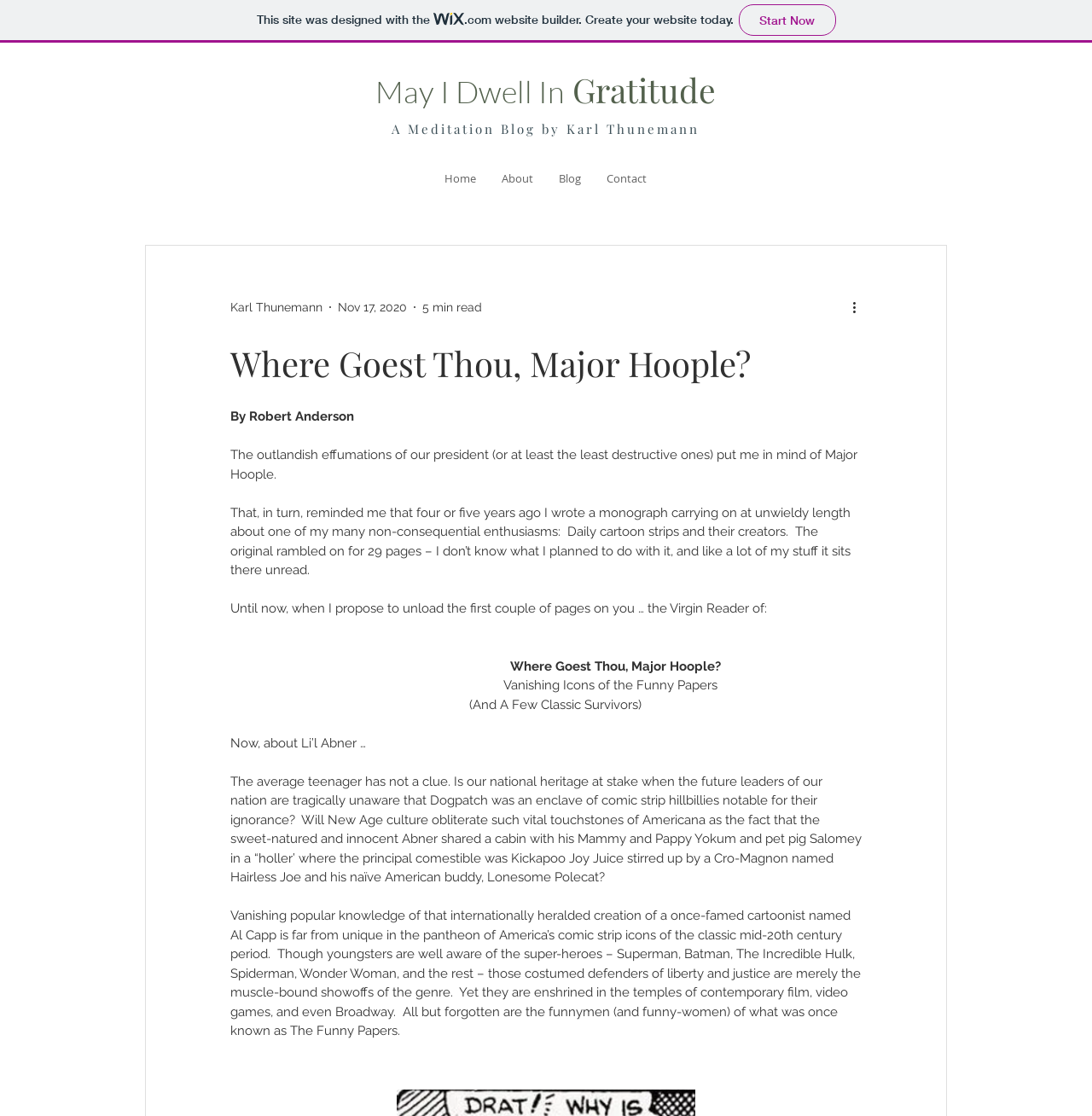Please find and give the text of the main heading on the webpage.

May I Dwell In Gratitude